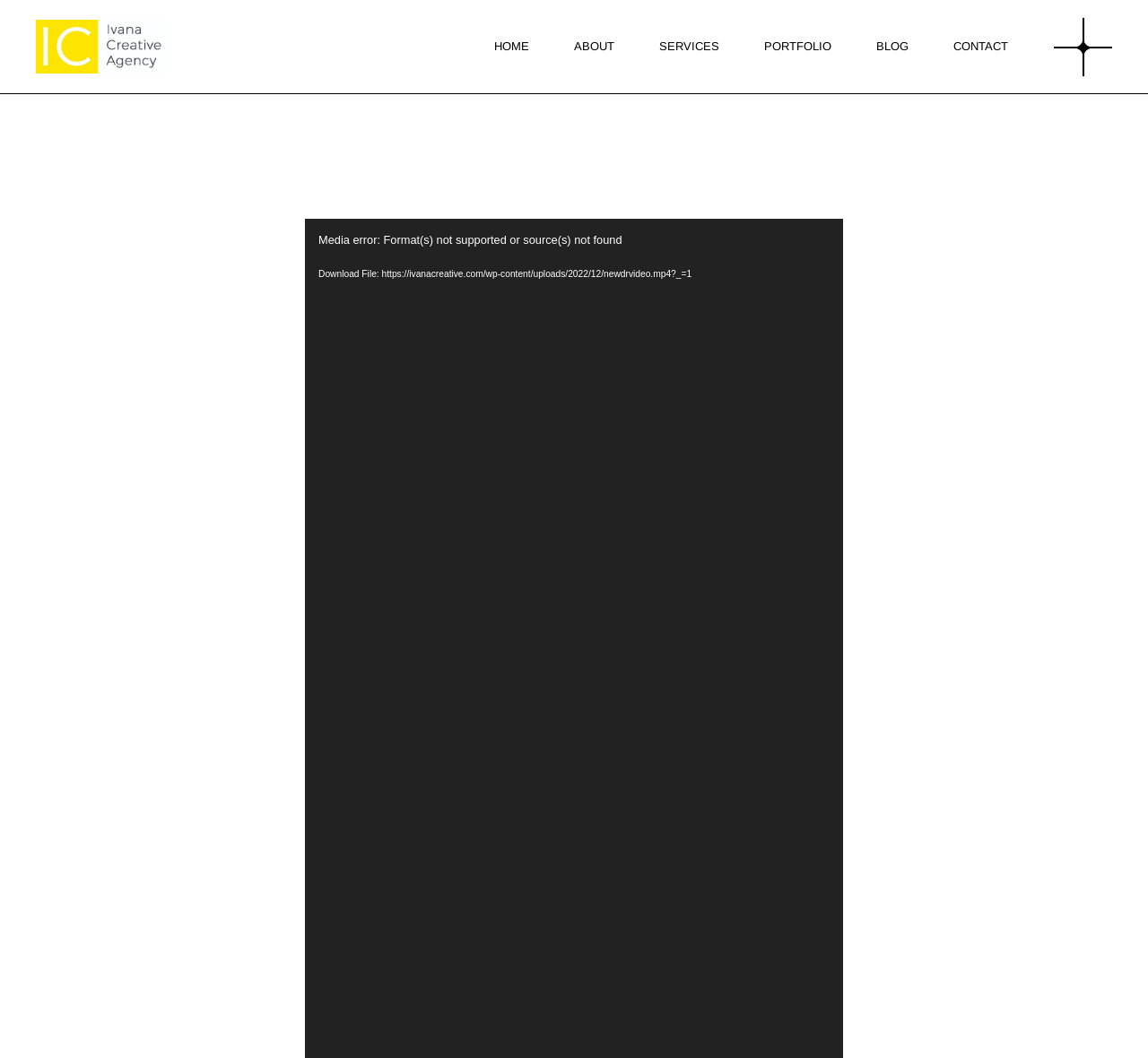Predict the bounding box coordinates for the UI element described as: "Services". The coordinates should be four float numbers between 0 and 1, presented as [left, top, right, bottom].

[0.574, 0.0, 0.627, 0.088]